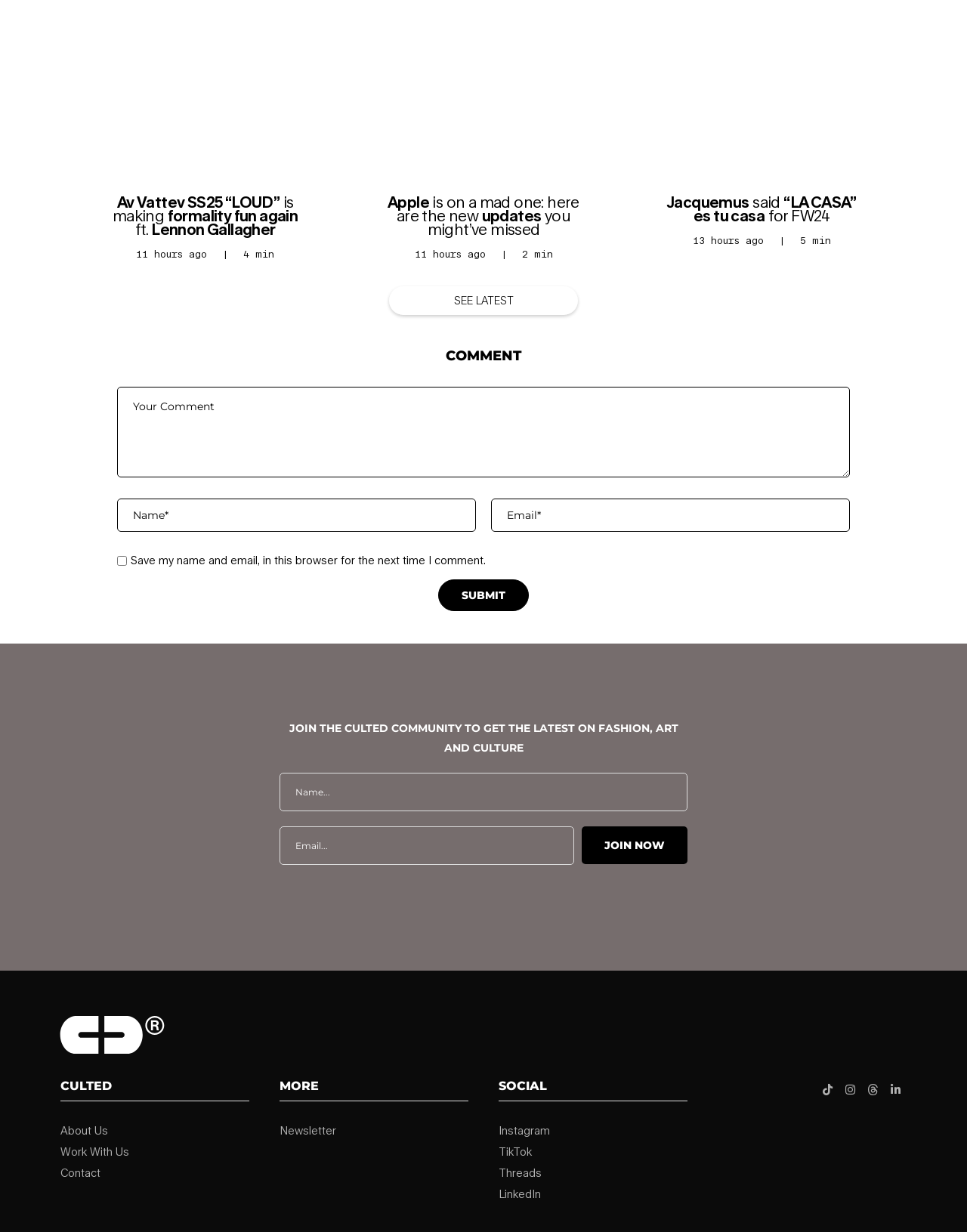Provide the bounding box coordinates of the UI element this sentence describes: "Linkedin-in".

[0.914, 0.875, 0.938, 0.894]